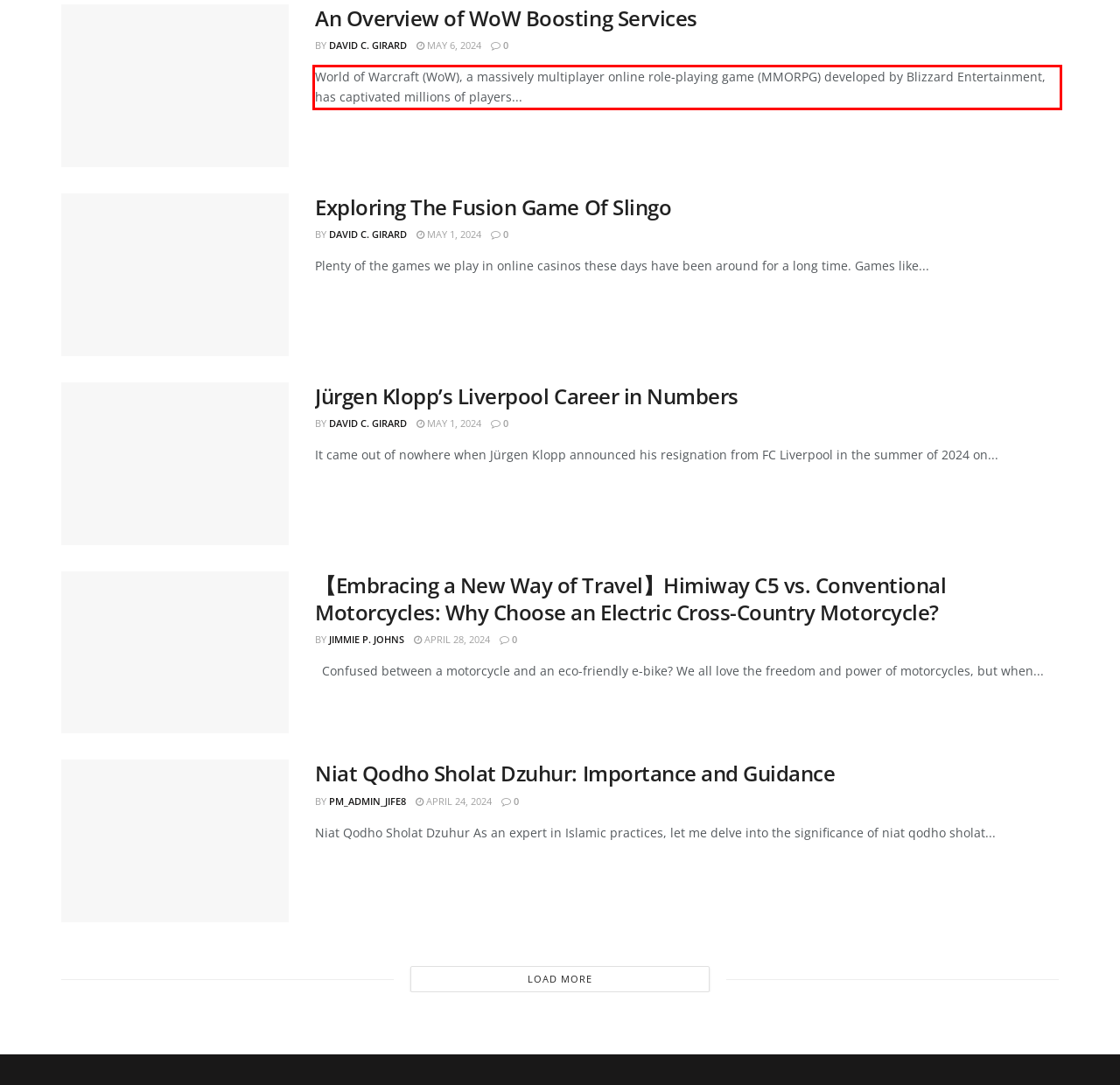Please perform OCR on the UI element surrounded by the red bounding box in the given webpage screenshot and extract its text content.

World of Warcraft (WoW), a massively multiplayer online role-playing game (MMORPG) developed by Blizzard Entertainment, has captivated millions of players...